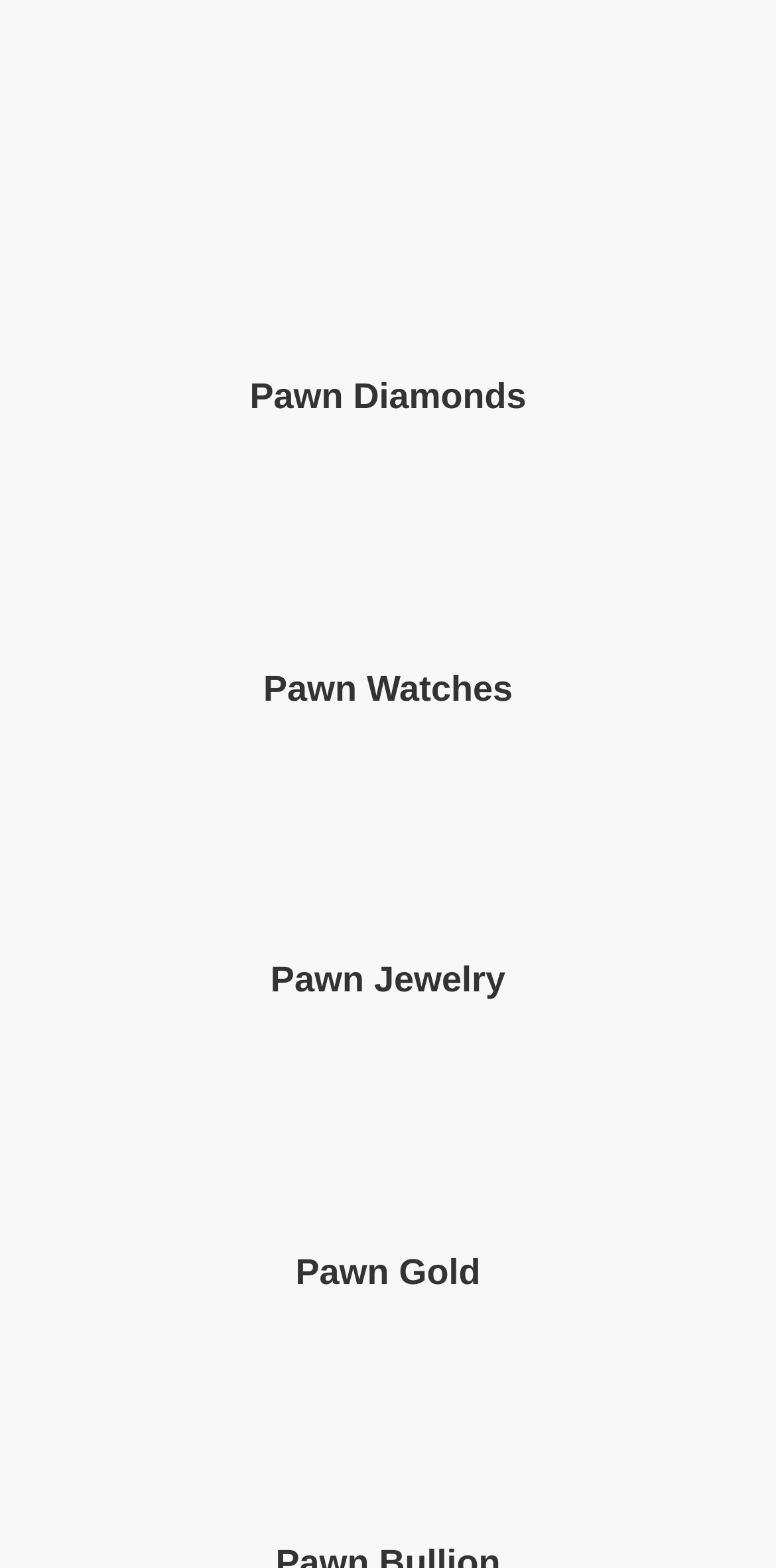Provide a one-word or one-phrase answer to the question:
What is the last item on the webpage?

Gold Bullion